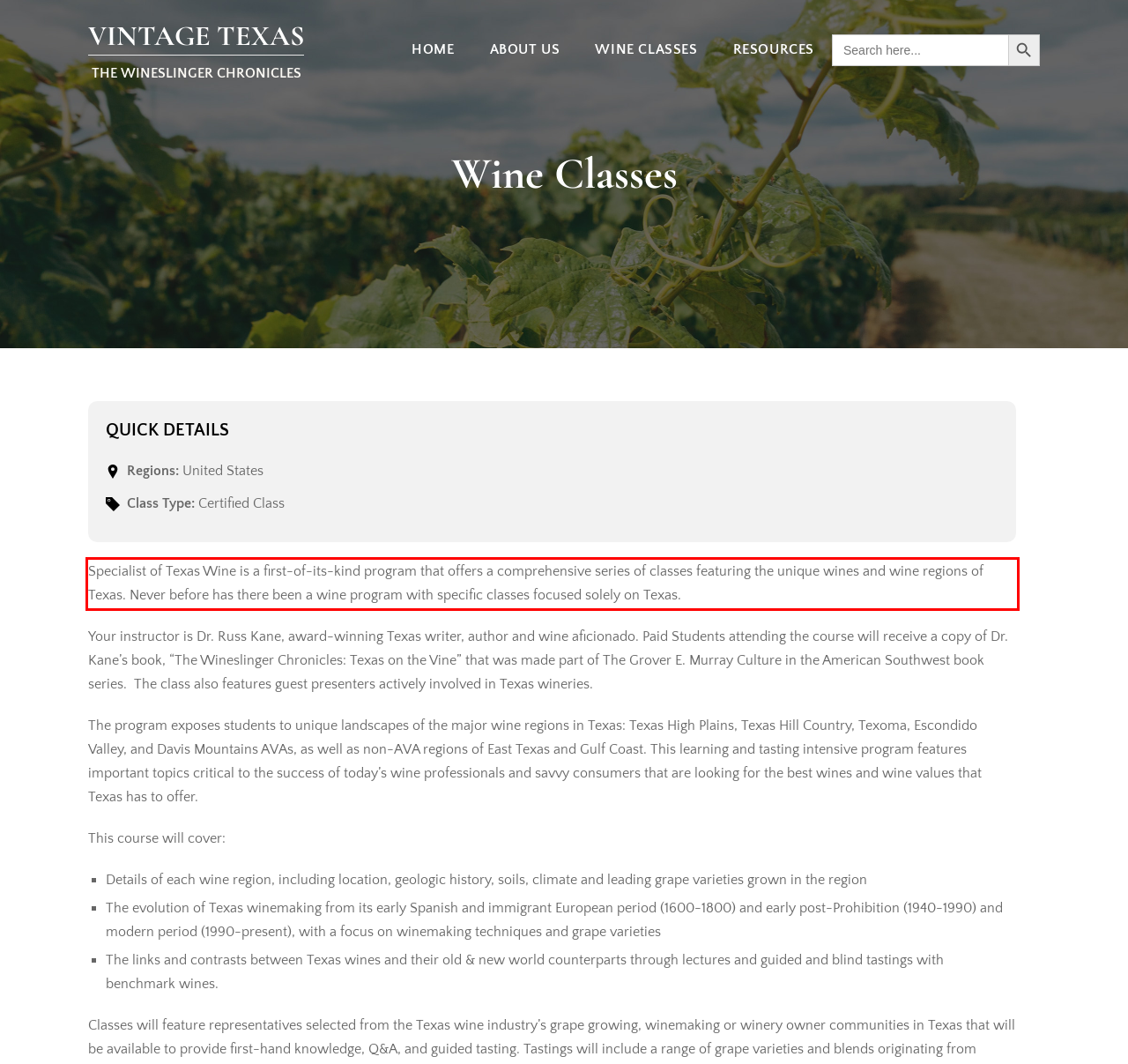You are given a webpage screenshot with a red bounding box around a UI element. Extract and generate the text inside this red bounding box.

Specialist of Texas Wine is a first-of-its-kind program that offers a comprehensive series of classes featuring the unique wines and wine regions of Texas. Never before has there been a wine program with specific classes focused solely on Texas.